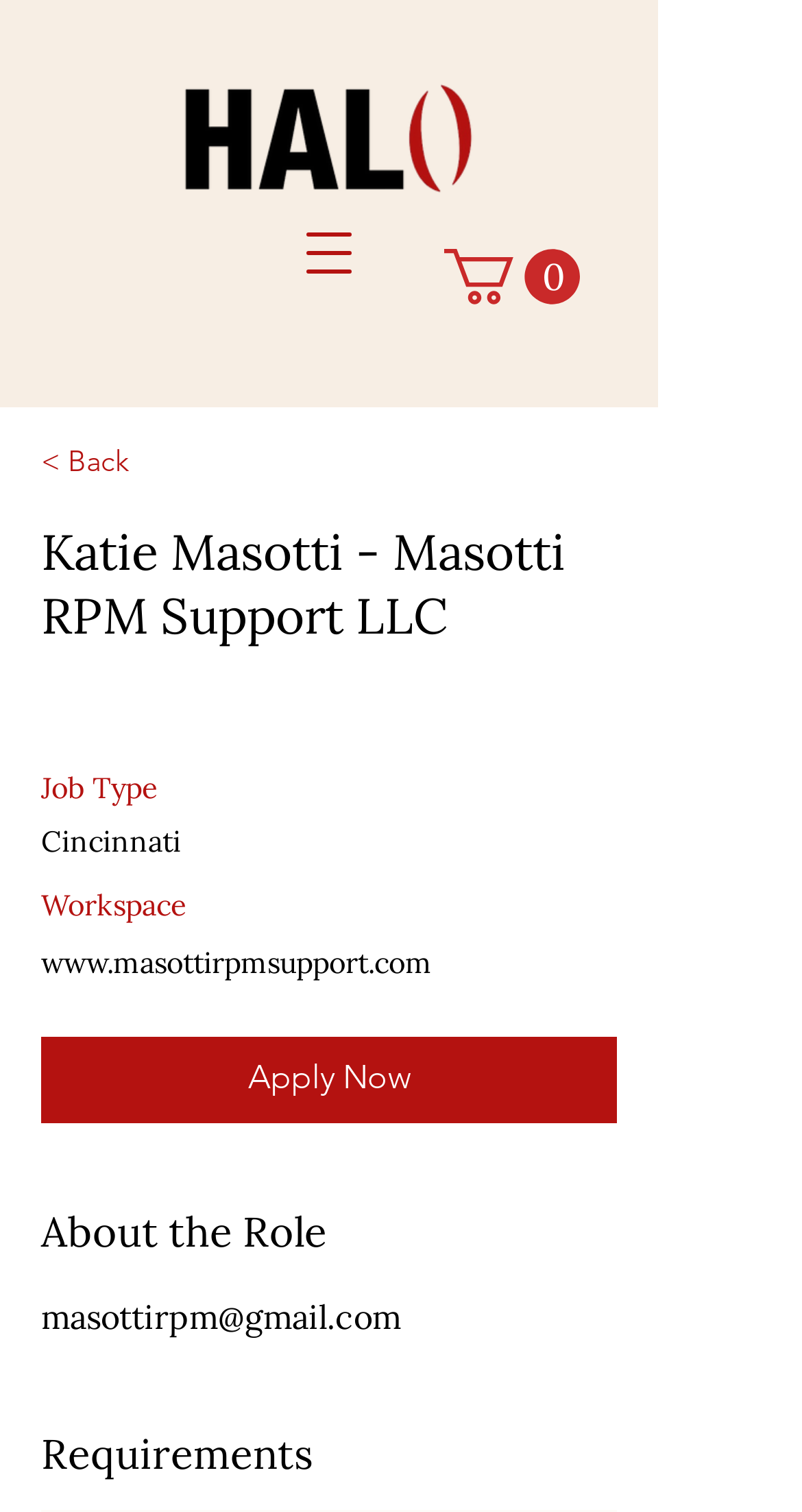Locate and generate the text content of the webpage's heading.

Katie Masotti - Masotti RPM Support LLC